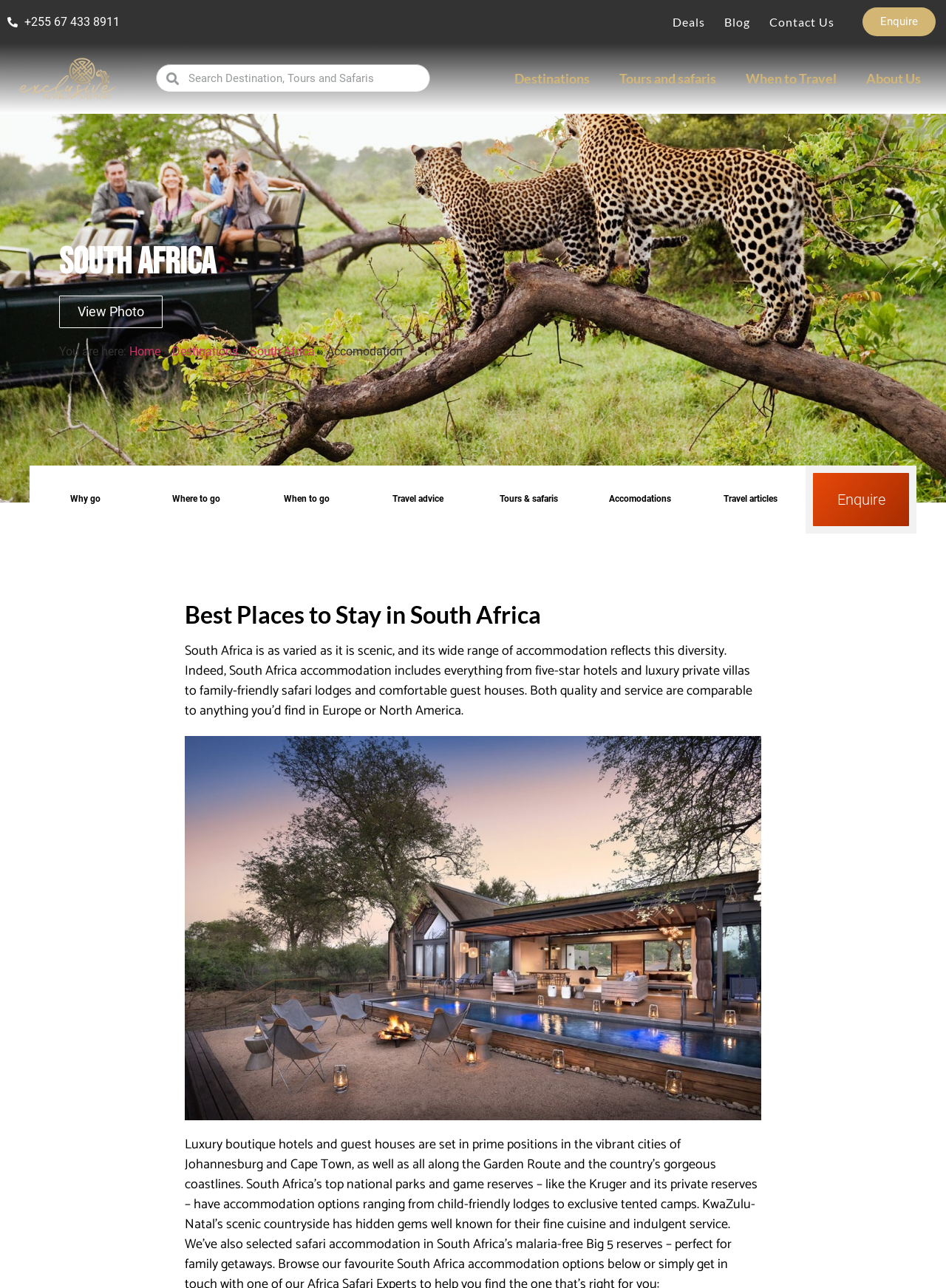Please locate the bounding box coordinates of the region I need to click to follow this instruction: "Search for something".

[0.165, 0.05, 0.455, 0.072]